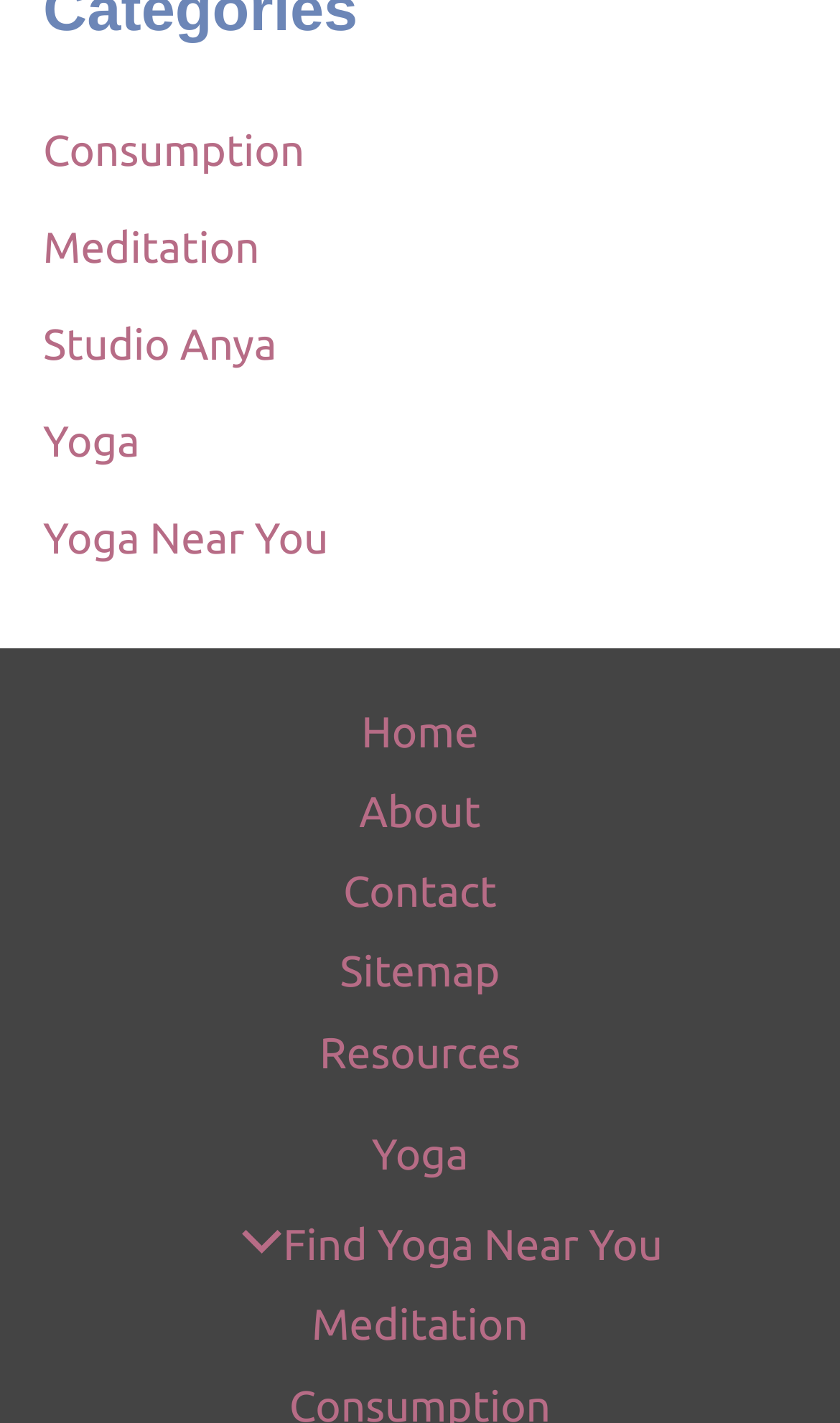Determine the bounding box coordinates of the clickable element to achieve the following action: 'Learn about Debt Collection Made Easy'. Provide the coordinates as four float values between 0 and 1, formatted as [left, top, right, bottom].

None